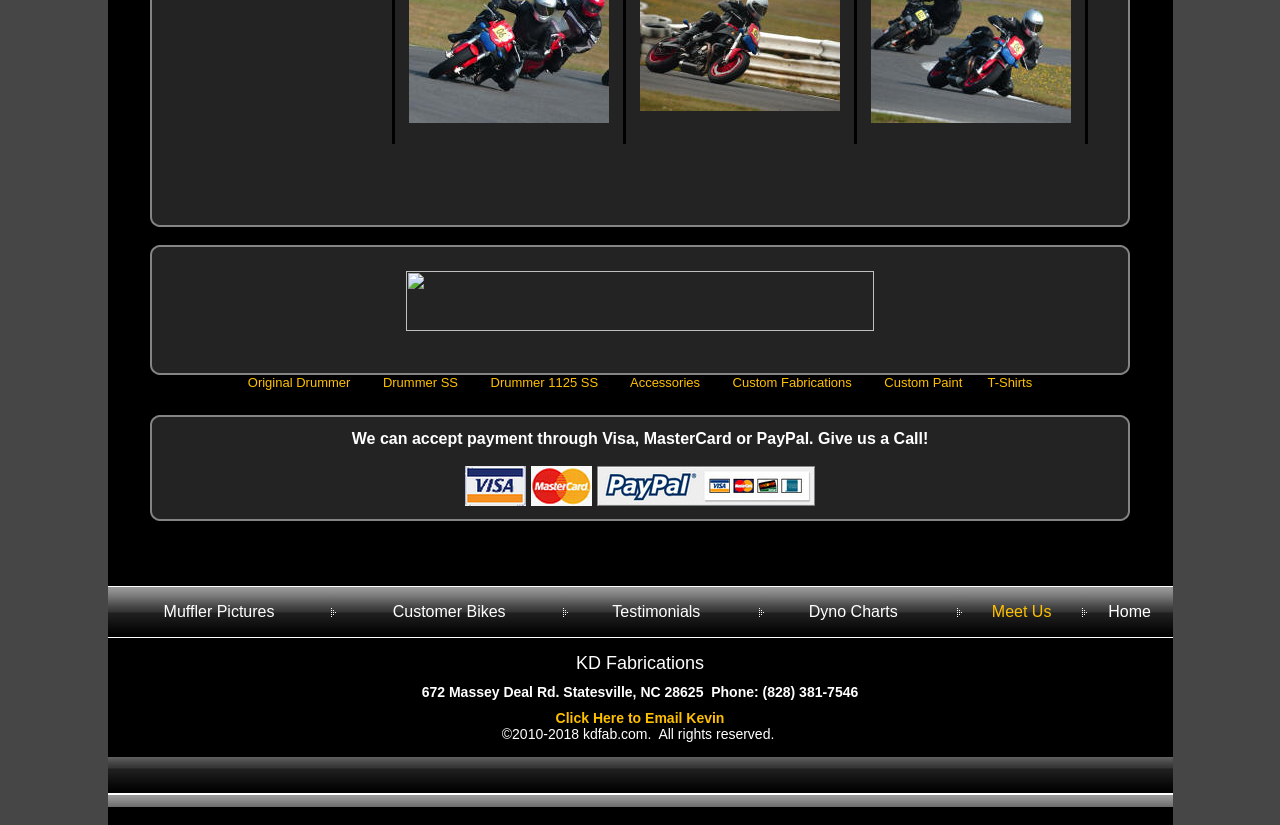What is the contact method mentioned?
Give a single word or phrase as your answer by examining the image.

Give us a Call!